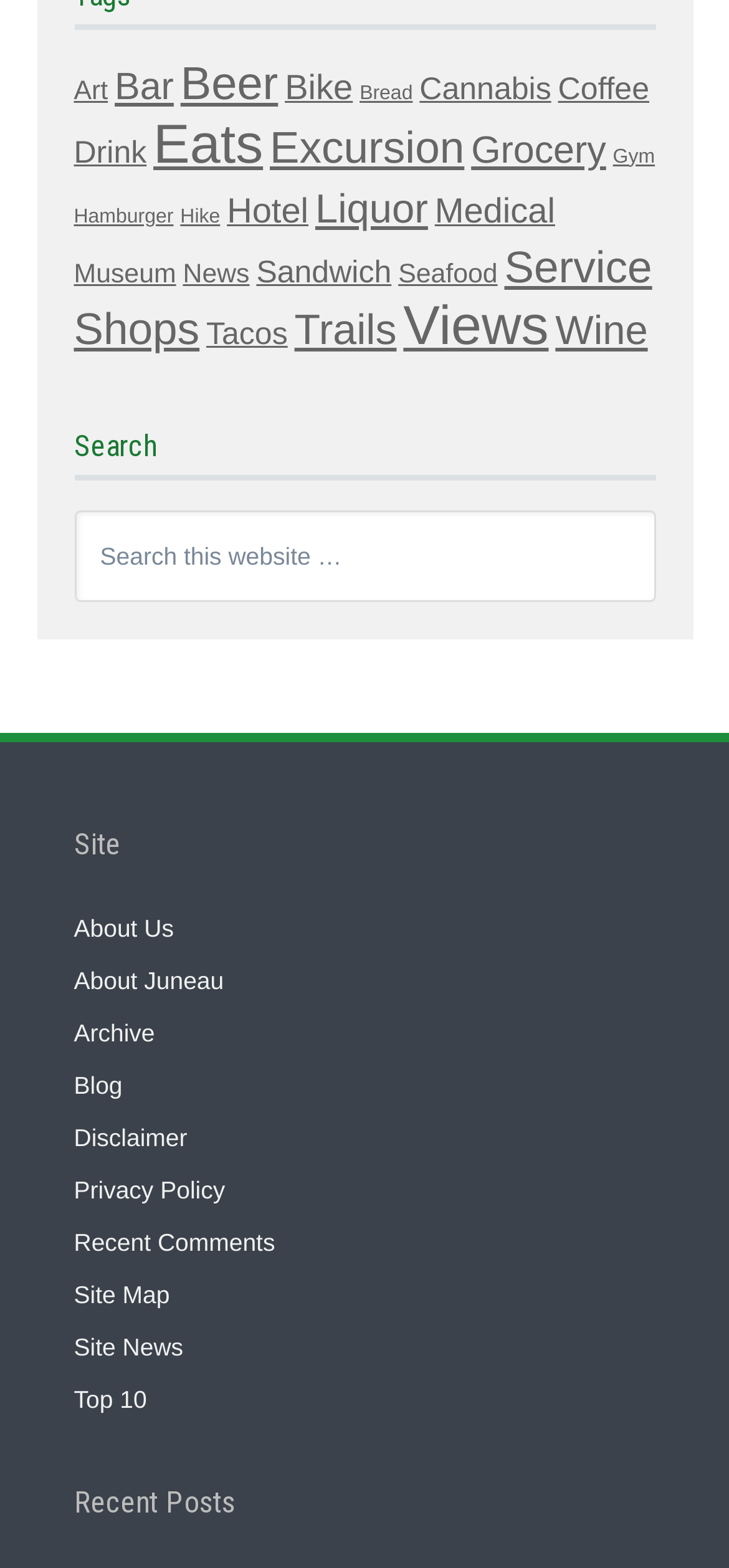Locate the coordinates of the bounding box for the clickable region that fulfills this instruction: "Search this website".

[0.101, 0.325, 0.899, 0.383]